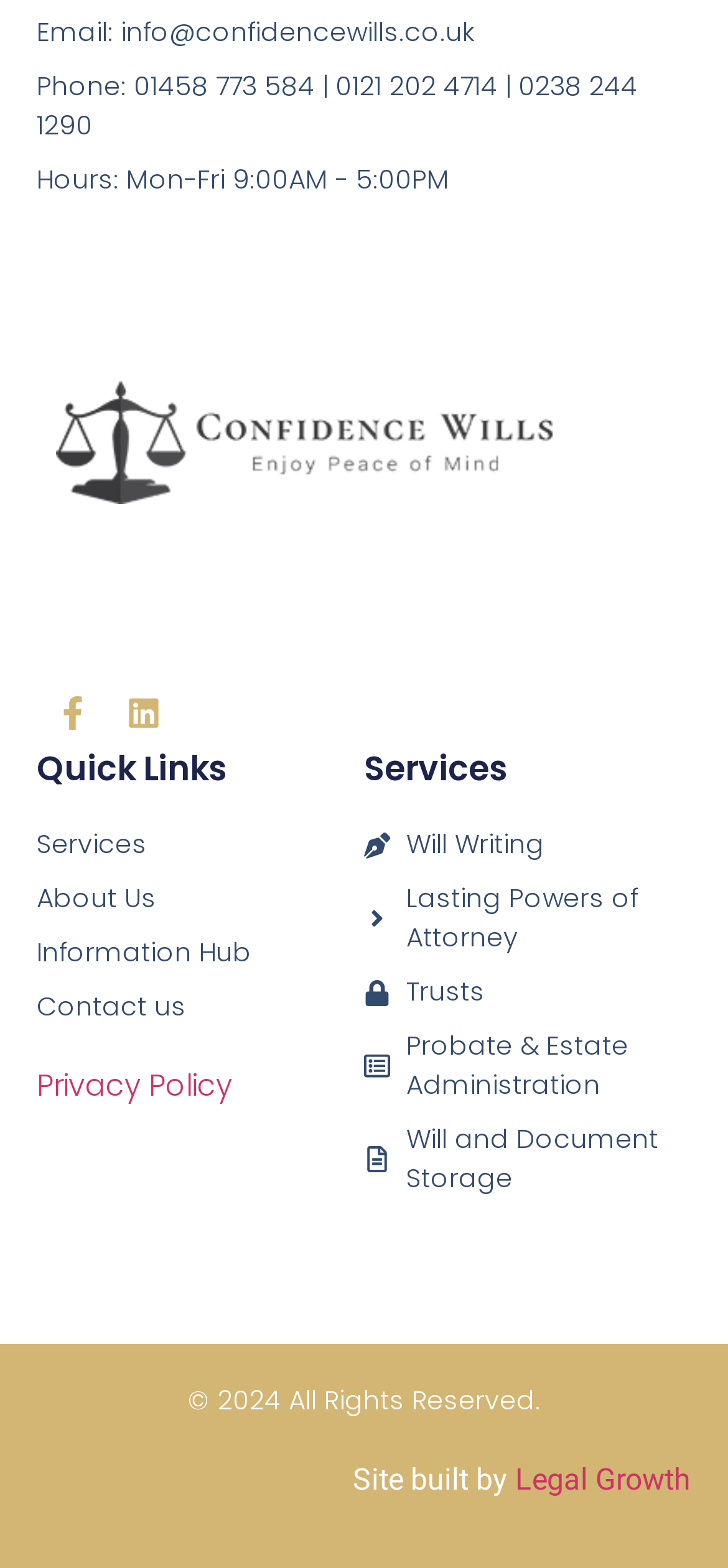Please find the bounding box coordinates of the element that needs to be clicked to perform the following instruction: "Visit the Information Hub". The bounding box coordinates should be four float numbers between 0 and 1, represented as [left, top, right, bottom].

[0.05, 0.596, 0.5, 0.621]